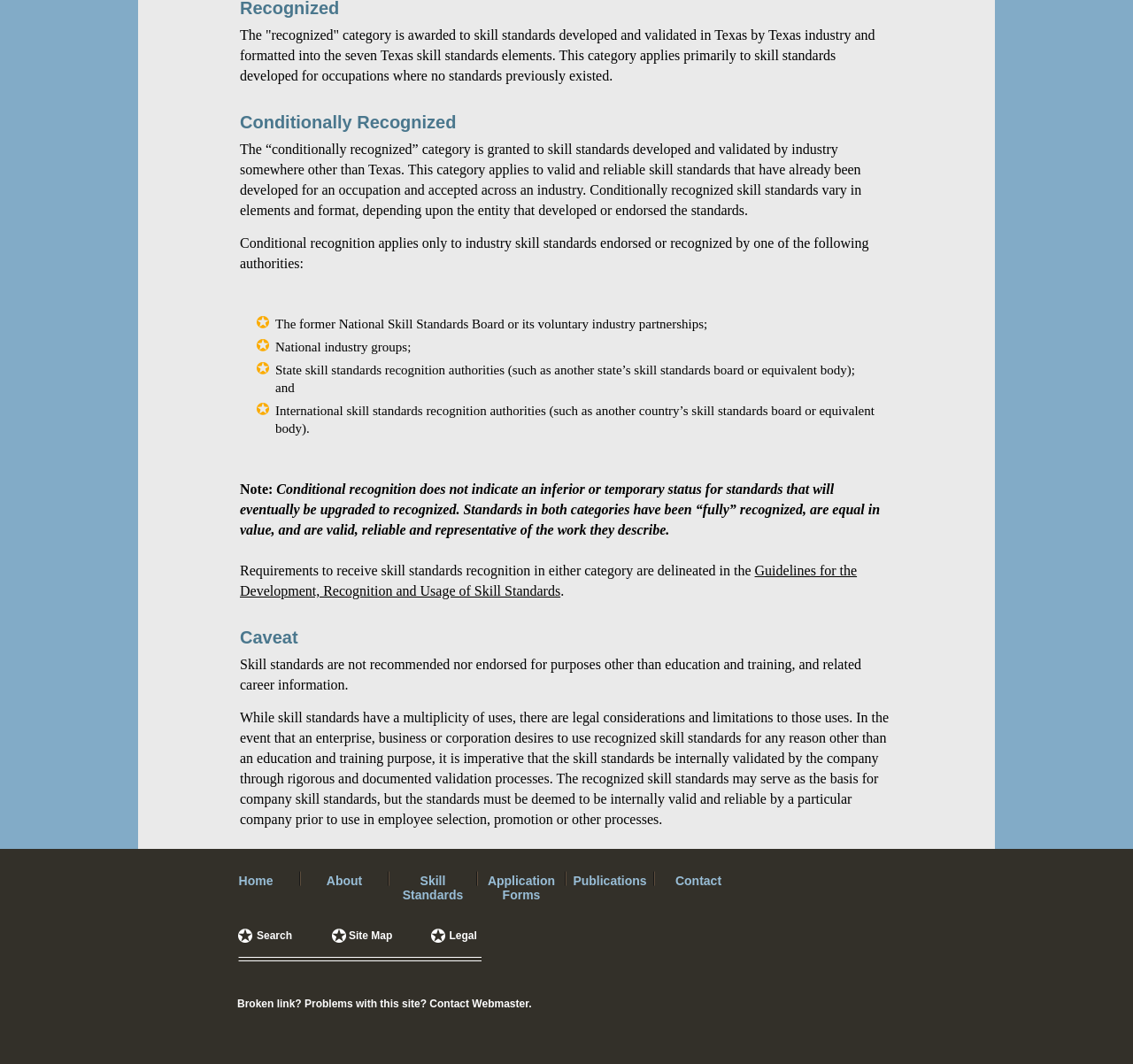Mark the bounding box of the element that matches the following description: "Site Map".

[0.308, 0.874, 0.346, 0.885]